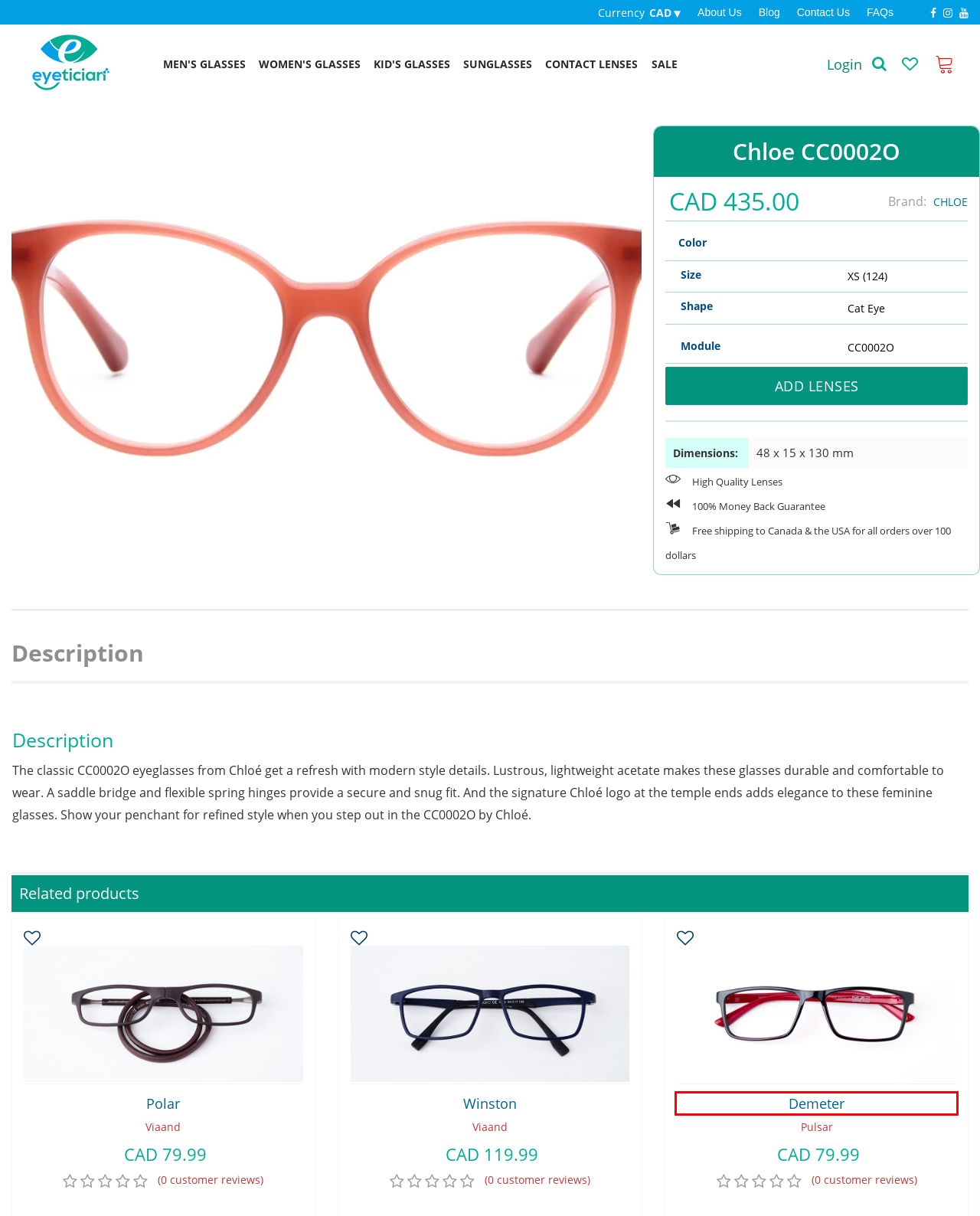You have a screenshot of a webpage with an element surrounded by a red bounding box. Choose the webpage description that best describes the new page after clicking the element inside the red bounding box. Here are the candidates:
A. Frequently asked questions – Eyetician
B. Polar – Eyetician
C. Women – Eyetician
D. Pulsar – Eyetician
E. Winston – Eyetician
F. Cart – Eyetician
G. Sales – Eyetician
H. Demeter – Eyetician

H